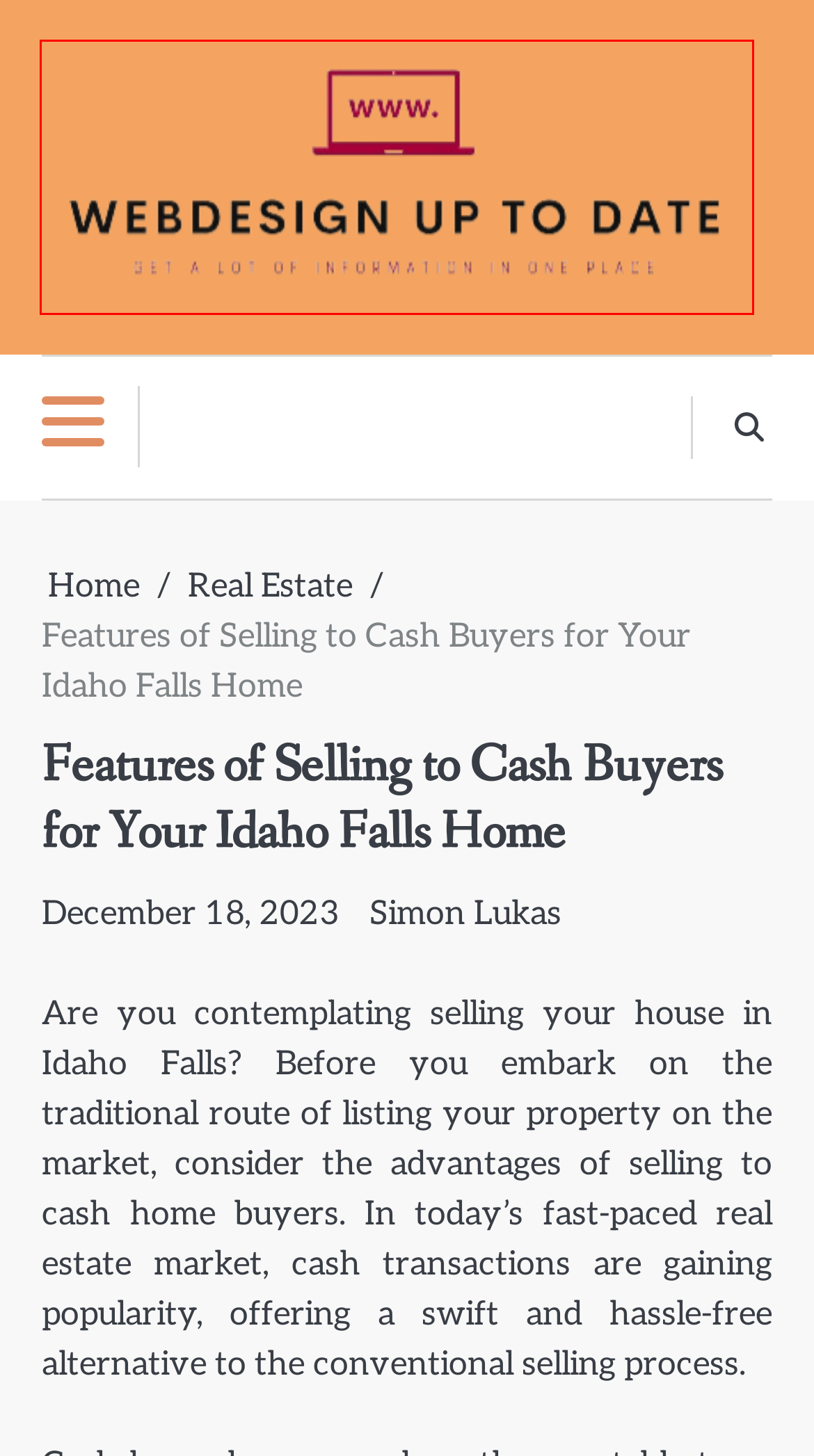Analyze the screenshot of a webpage that features a red rectangle bounding box. Pick the webpage description that best matches the new webpage you would see after clicking on the element within the red bounding box. Here are the candidates:
A. Simon Lukas – Webdesign Up To Date
B. Title: Navigating the Online Real Estate Market: Tips for Sellers – Webdesign Up To Date
C. Move To Your Dream Home And Know How To Buy A Home – Webdesign Up To Date
D. Secrets of Swift Real Estate Transactions: Your Guide to Fast Property Sales – Webdesign Up To Date
E. Webdesign Up To Date – Get a lot of information in one place
F. Selling Your House in a Hurry: Essential Do’s and Don’ts – Webdesign Up To Date
G. Real Estate – Webdesign Up To Date
H. Provo, Utah’s Quick House Sale Playbook – A Seller’s Success Guide – Webdesign Up To Date

E